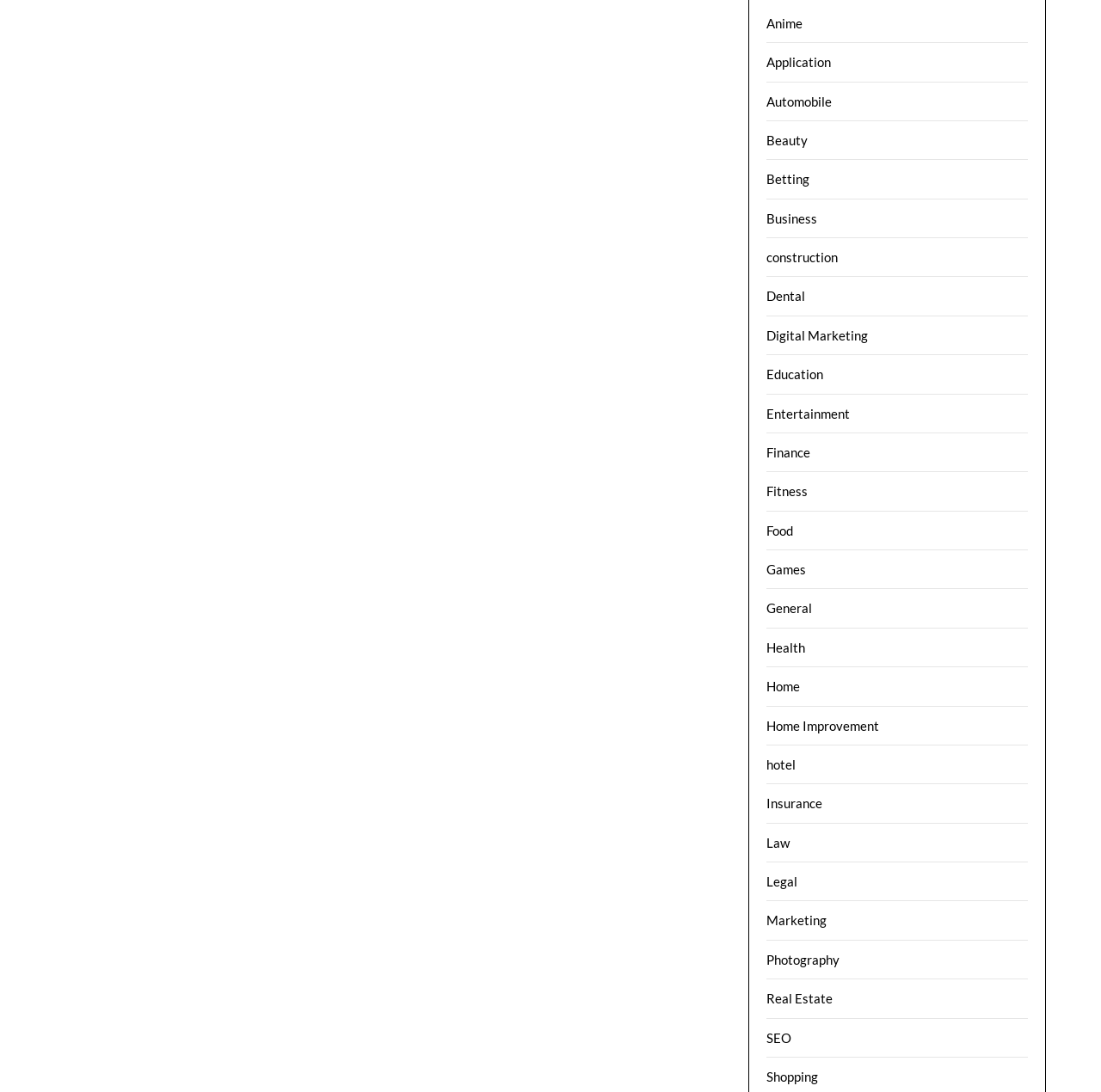Identify the bounding box coordinates of the section to be clicked to complete the task described by the following instruction: "Go to Finance". The coordinates should be four float numbers between 0 and 1, formatted as [left, top, right, bottom].

[0.696, 0.407, 0.736, 0.421]